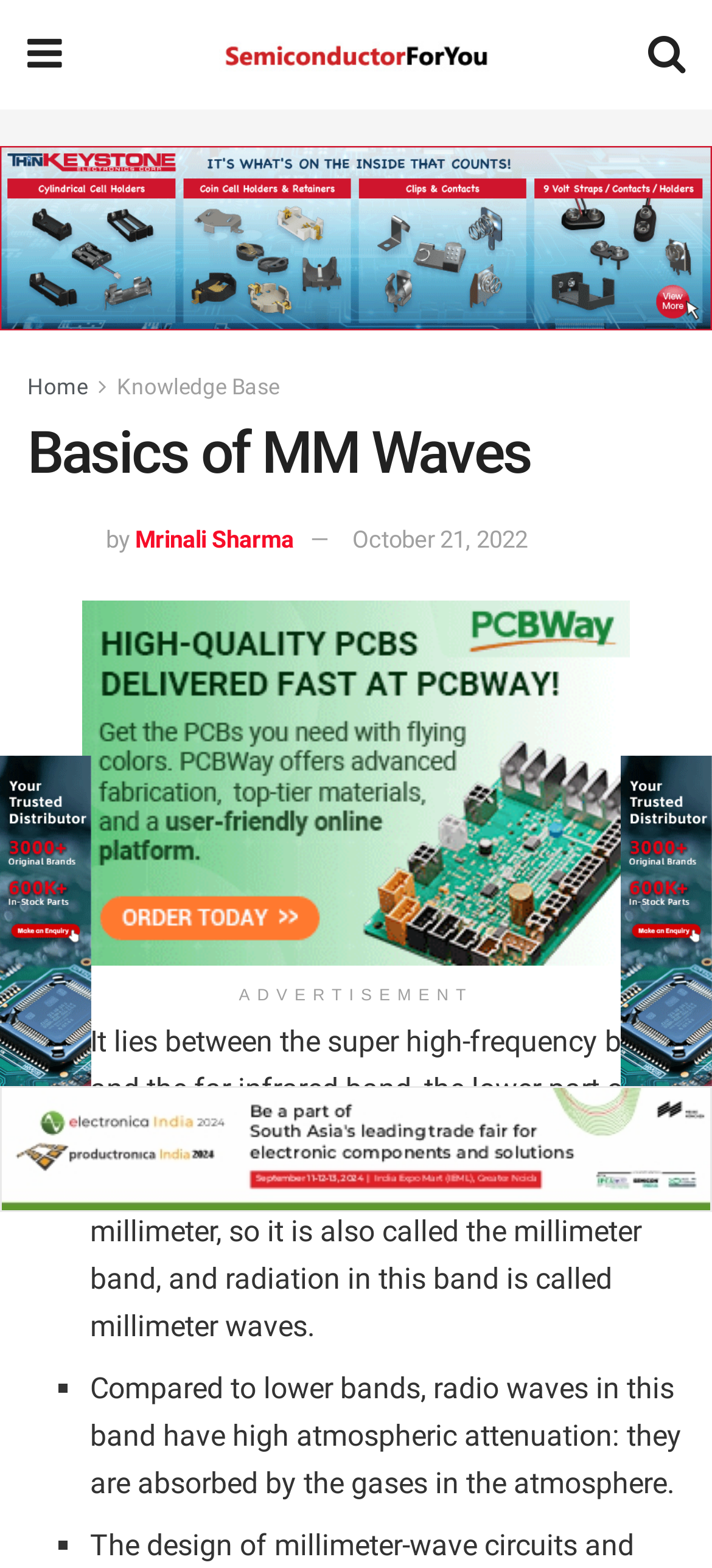What is the wavelength range of radio waves in this band?
Look at the screenshot and provide an in-depth answer.

I found the wavelength range of radio waves in this band by reading the first paragraph of the article, which states that 'Radio waves in this band have wavelengths from ten to one millimeter'.